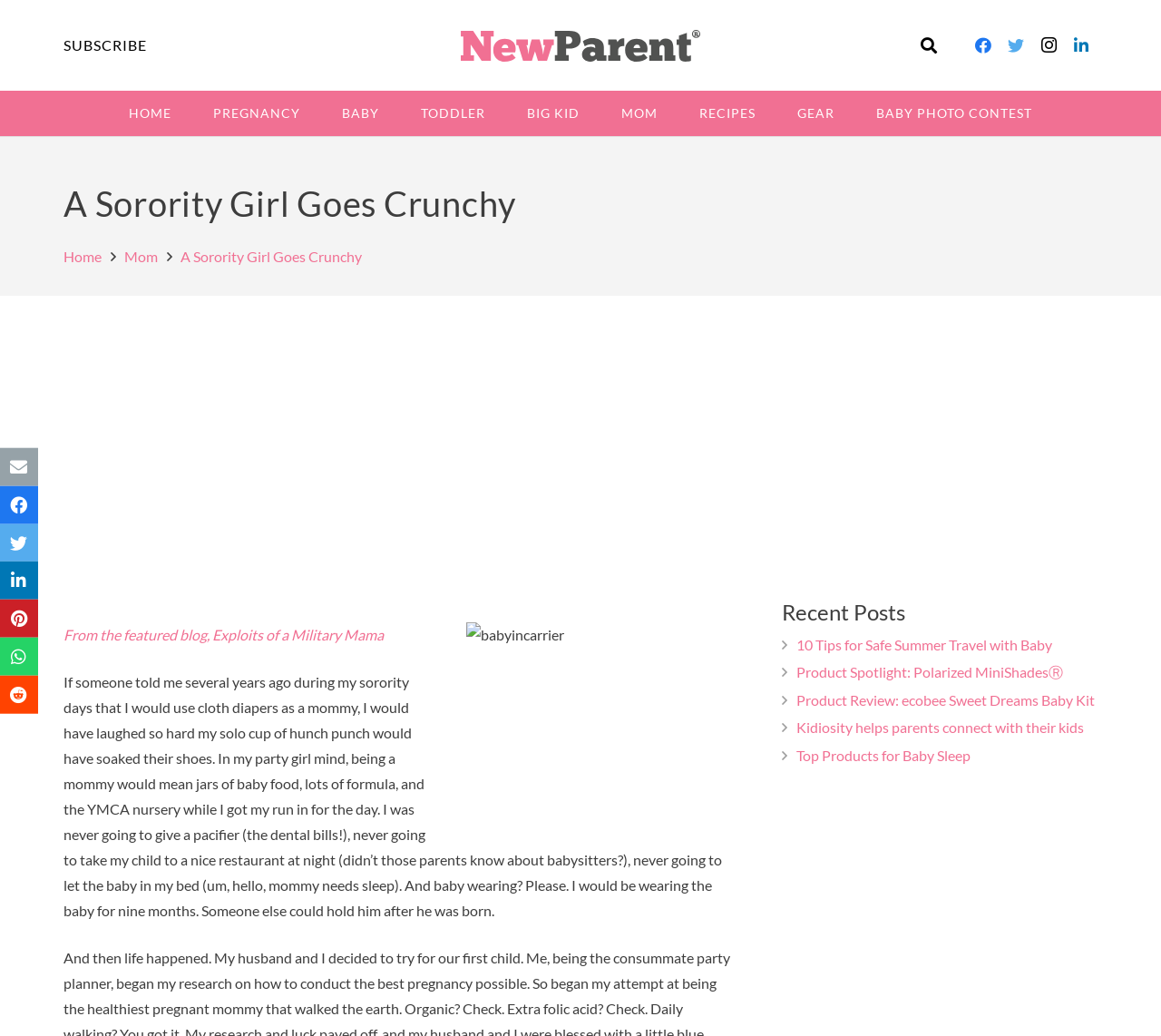Determine the bounding box coordinates of the region to click in order to accomplish the following instruction: "Read the blog post 'Exploits of a Military Mama'". Provide the coordinates as four float numbers between 0 and 1, specifically [left, top, right, bottom].

[0.055, 0.604, 0.33, 0.621]